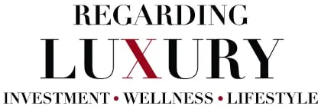How are the words 'INVESTMENT', 'WELLNESS', and 'LIFESTYLE' separated?
Please answer the question as detailed as possible based on the image.

The words 'INVESTMENT', 'WELLNESS', and 'LIFESTYLE' are presented in a more understated yet equally elegant manner, separated by small dots, which adds to the overall sophistication of the design.